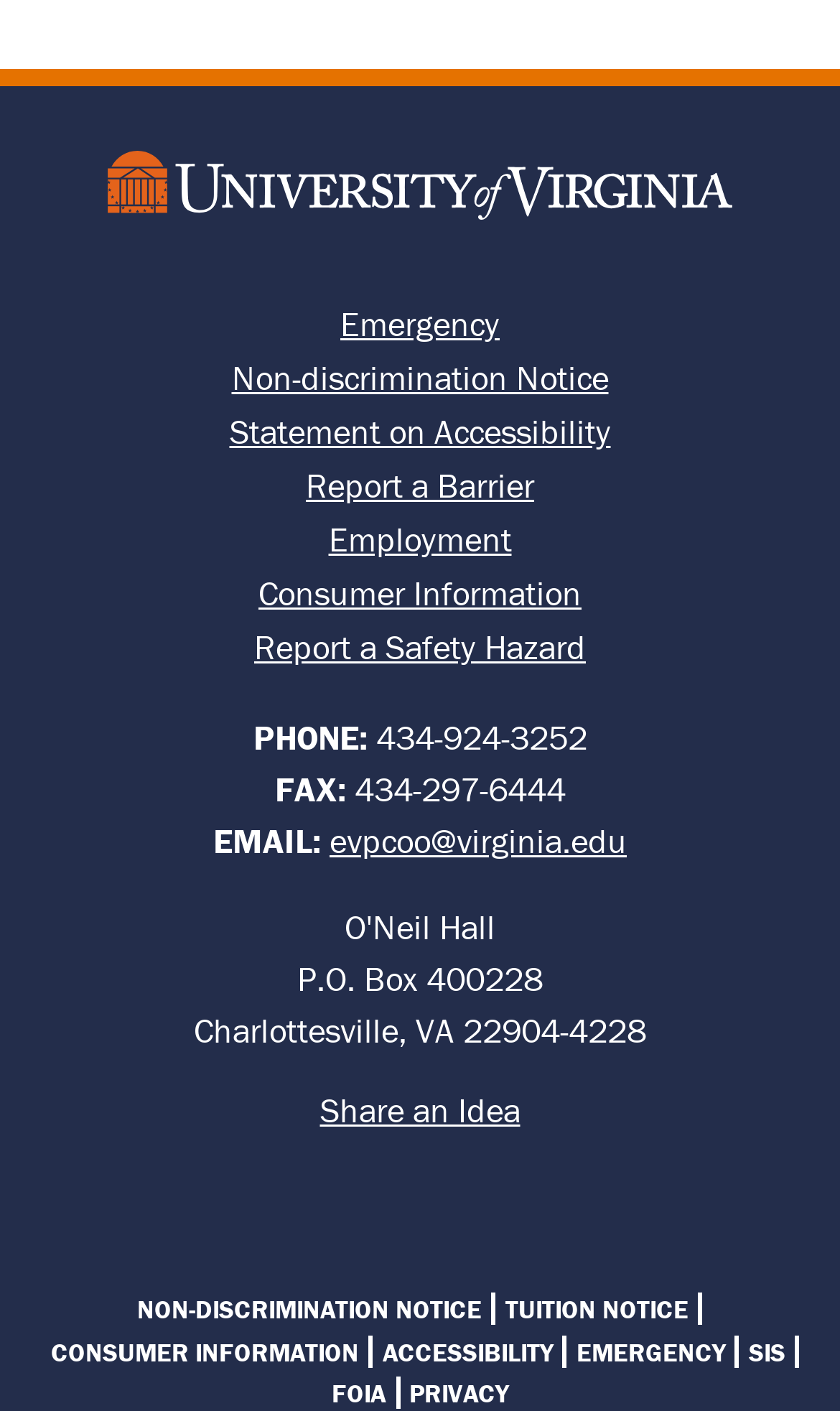Please indicate the bounding box coordinates of the element's region to be clicked to achieve the instruction: "Click on Home". Provide the coordinates as four float numbers between 0 and 1, i.e., [left, top, right, bottom].

[0.128, 0.107, 0.872, 0.155]